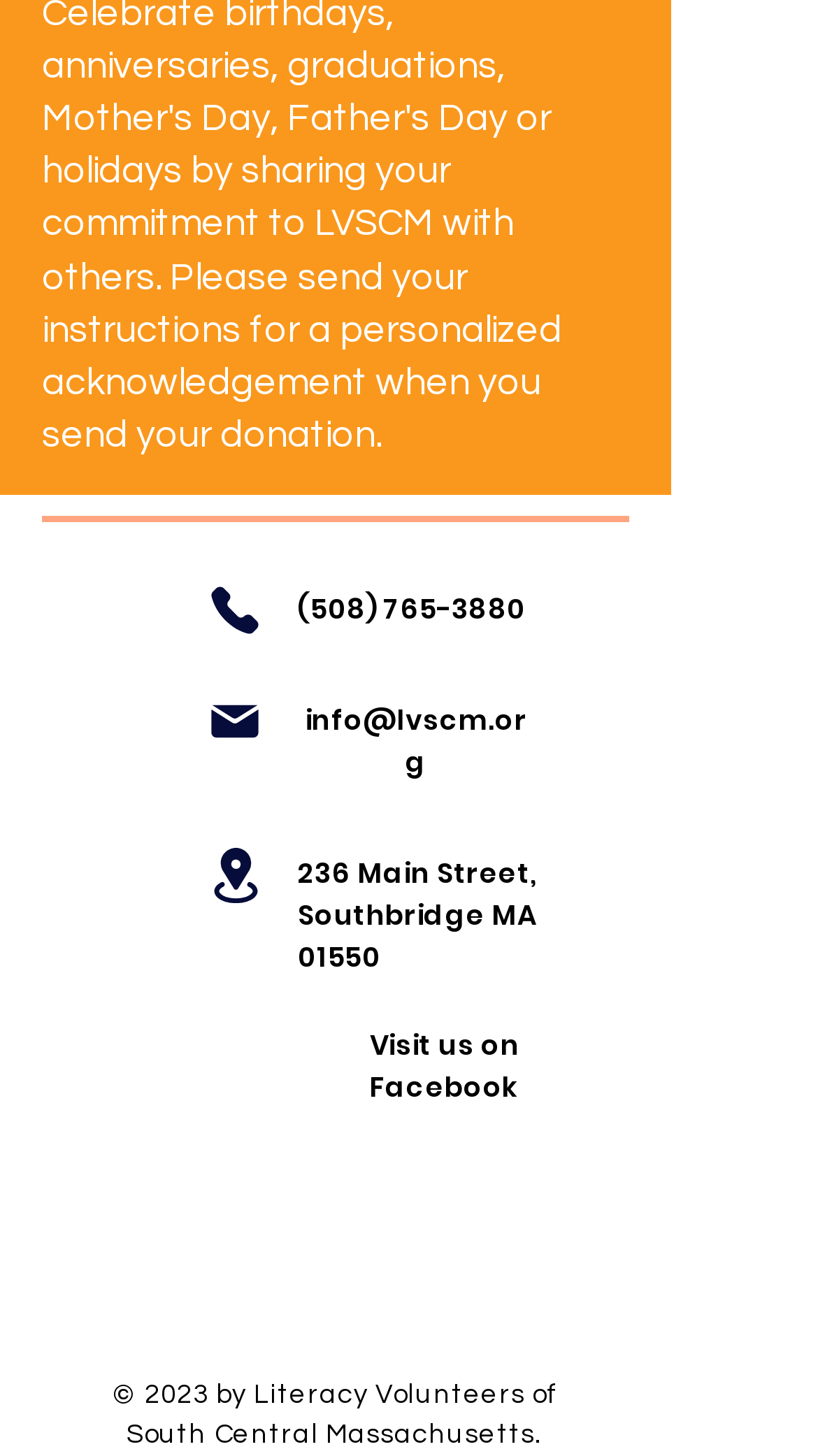Please determine the bounding box coordinates for the UI element described here. Use the format (top-left x, top-left y, bottom-right x, bottom-right y) with values bounded between 0 and 1: (508) 765-3880

[0.364, 0.405, 0.643, 0.433]